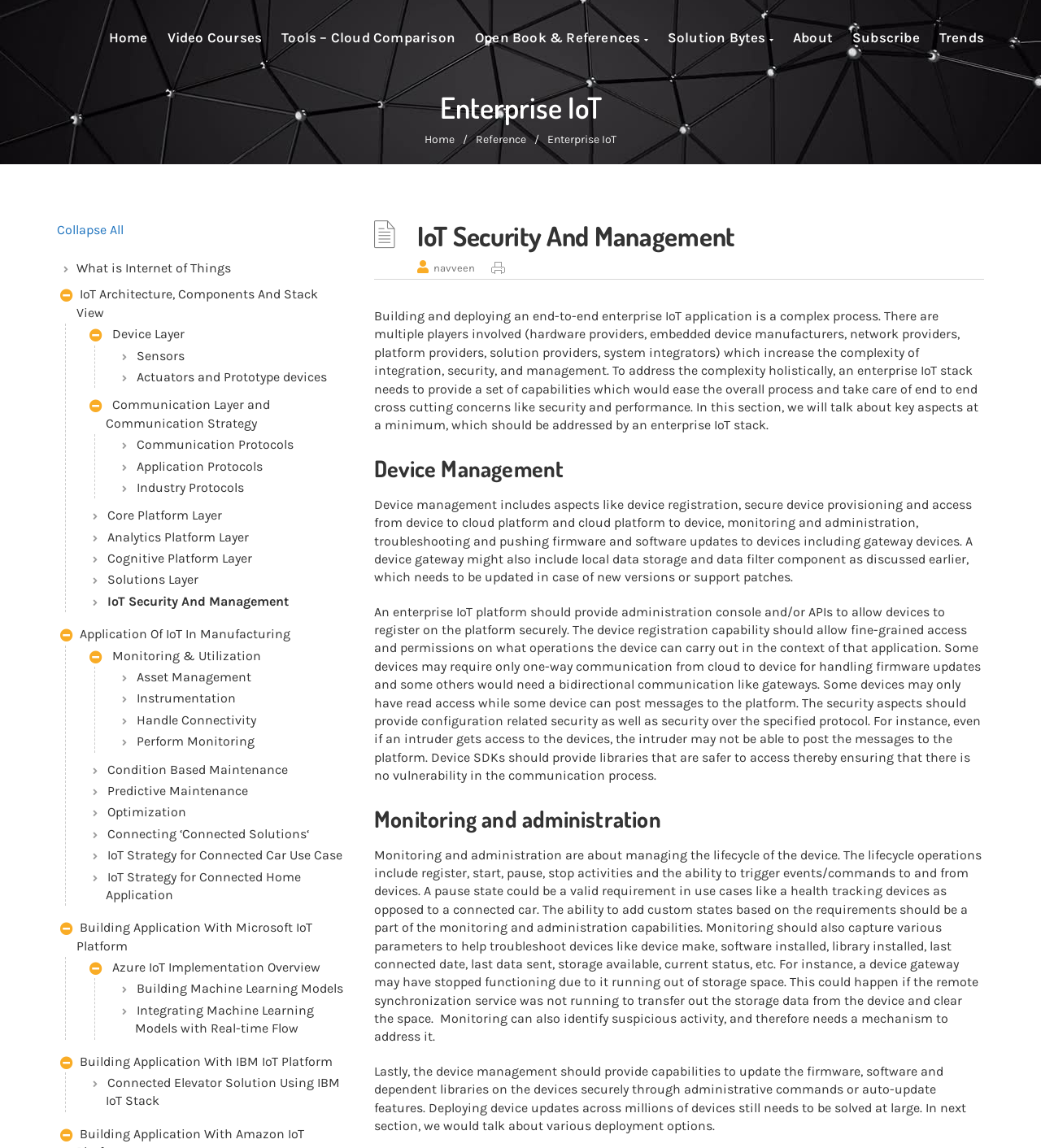Provide the bounding box coordinates of the area you need to click to execute the following instruction: "Click on 'Home'".

[0.086, 0.0, 0.142, 0.065]